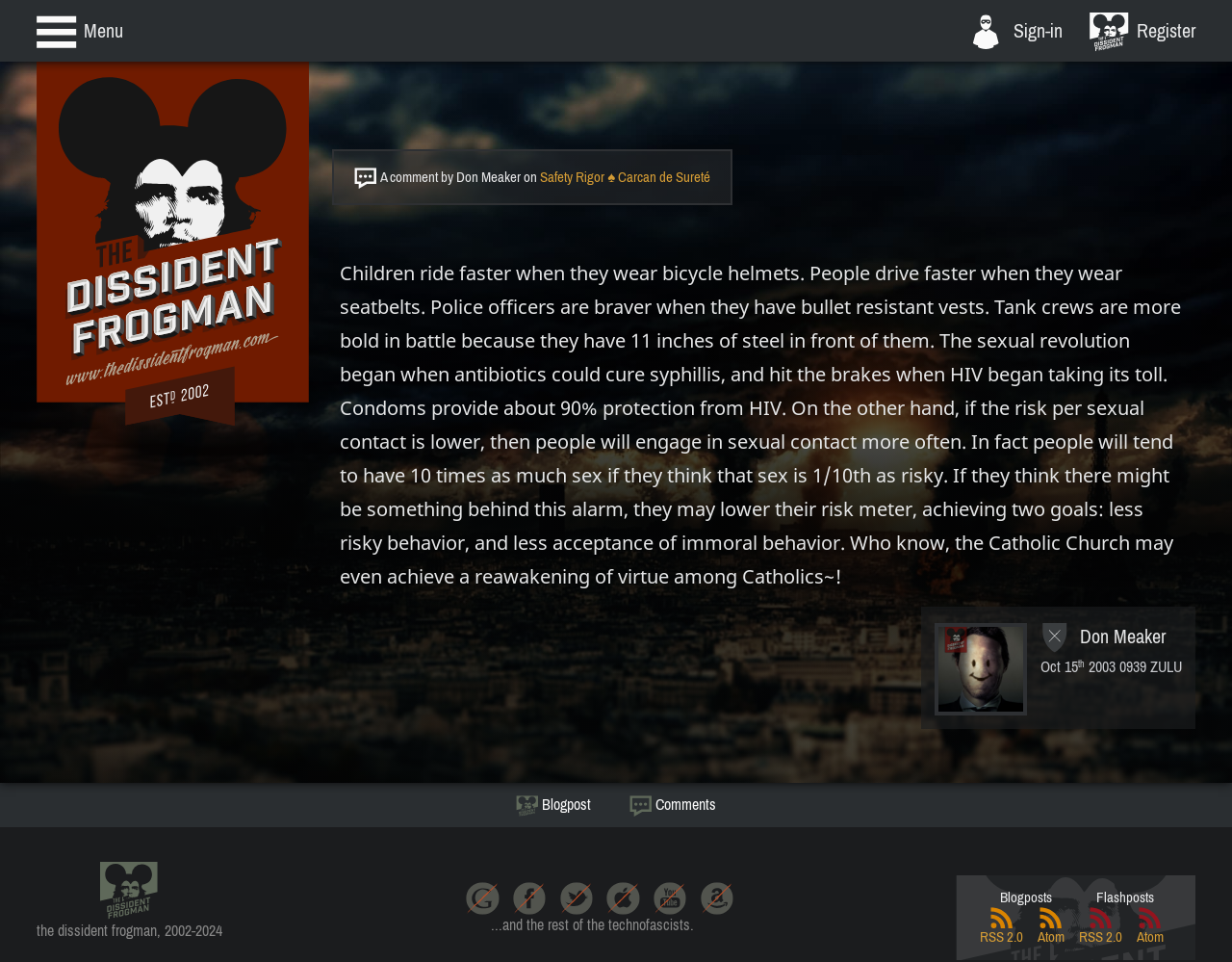Kindly provide the bounding box coordinates of the section you need to click on to fulfill the given instruction: "Sign in to the website".

[0.784, 0.0, 0.862, 0.064]